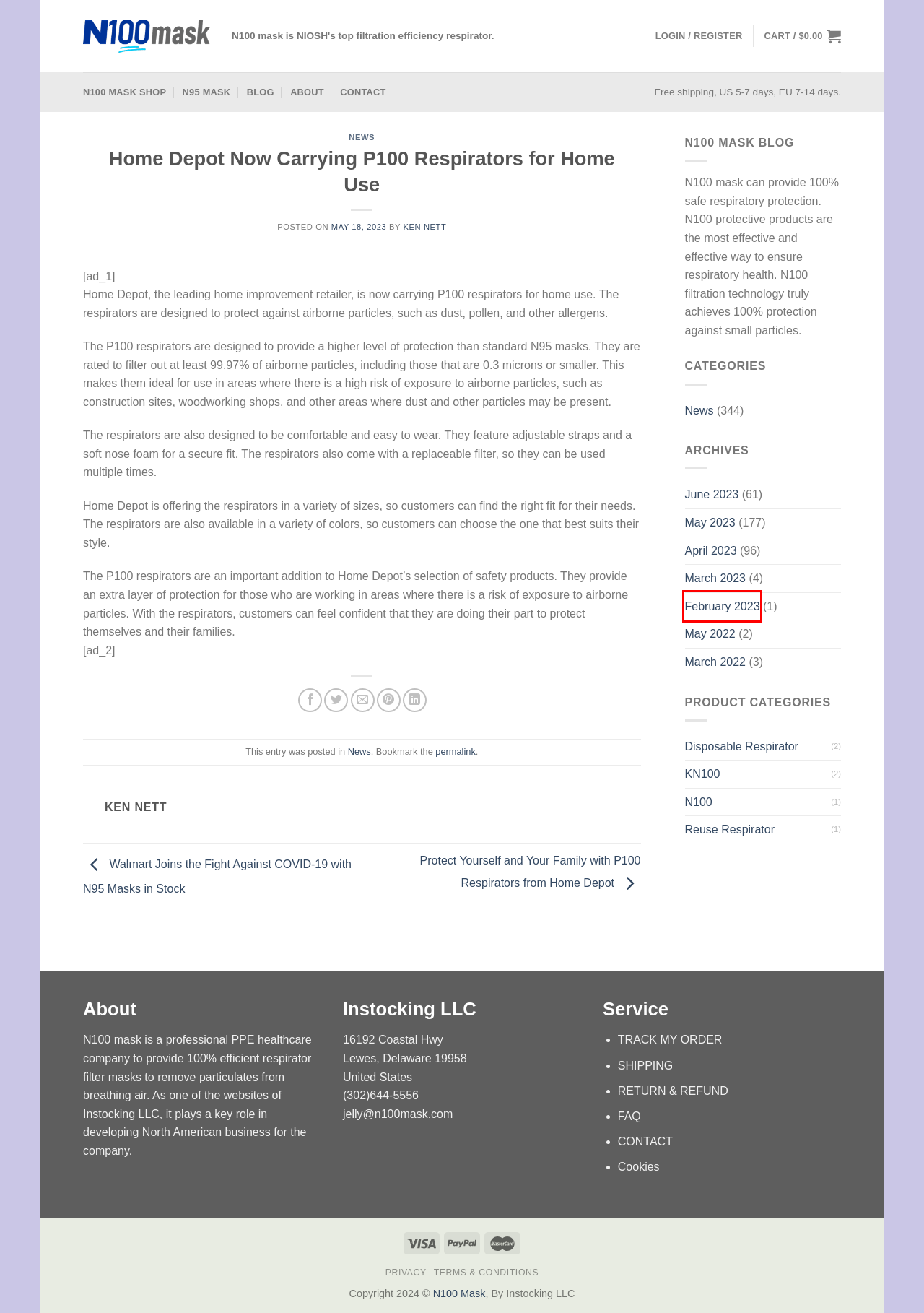Analyze the screenshot of a webpage with a red bounding box and select the webpage description that most accurately describes the new page resulting from clicking the element inside the red box. Here are the candidates:
A. February 2023 – N100 Mask
B. Cart – N100 Mask
C. May 2023 – N100 Mask
D. Cookies – N100 Mask
E. Shop – N100 Mask
F. Disposable Respirator – N100 Mask
G. FAQS – N100 Mask
H. N100 – N100 Mask

A